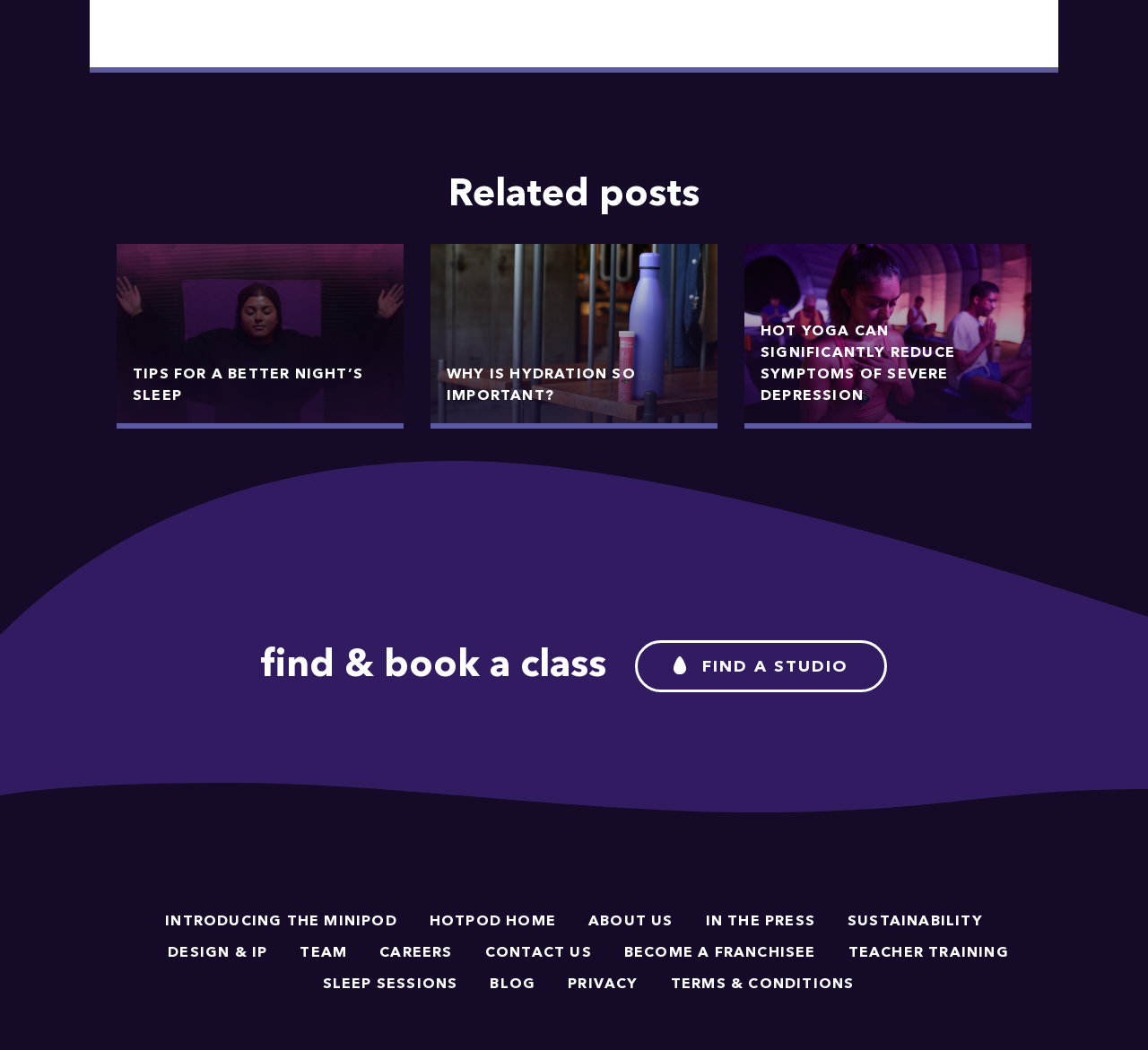How many related posts are there?
Could you give a comprehensive explanation in response to this question?

I counted the number of related posts, which are links with headings, and found three related posts.